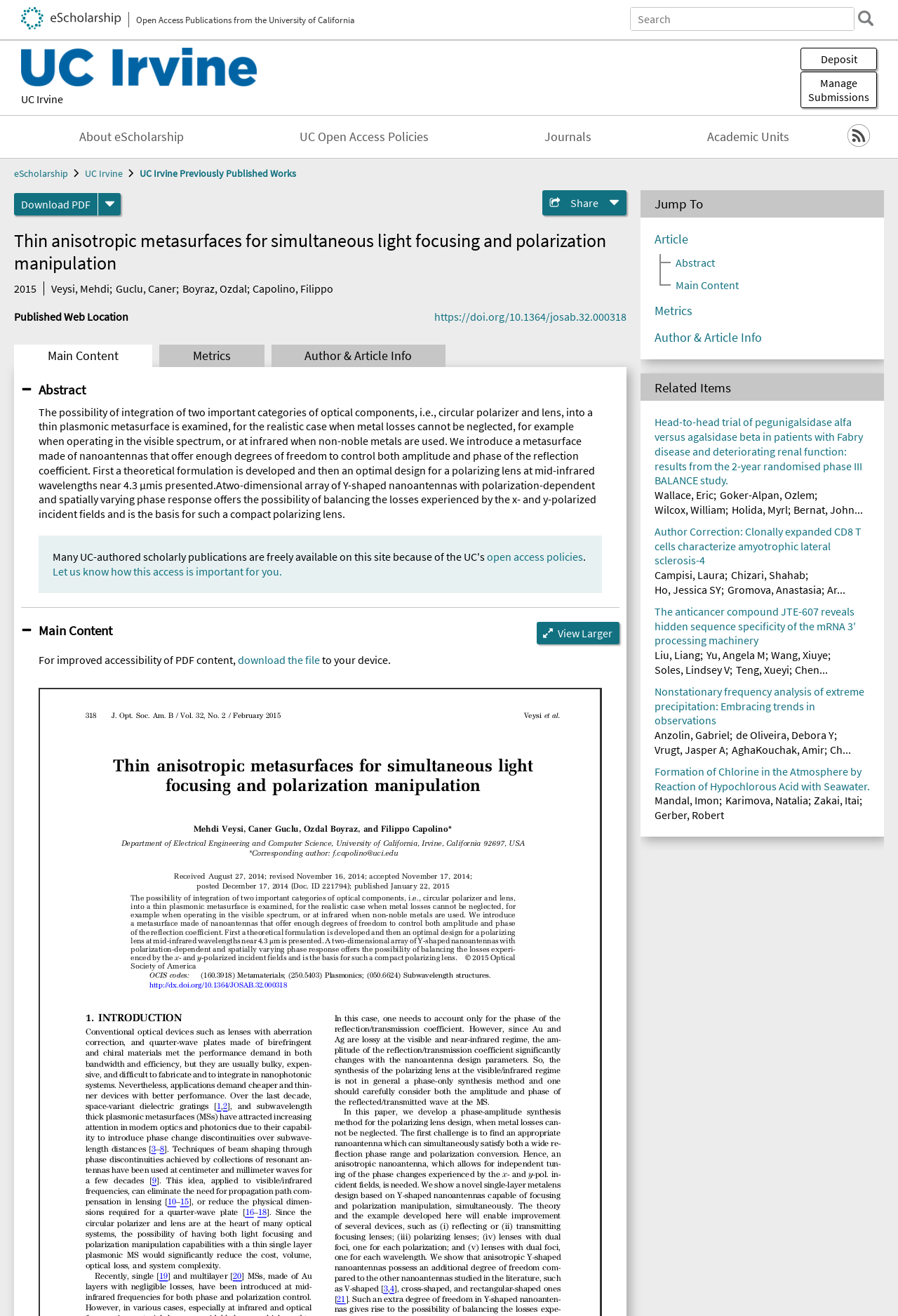What is the name of the first author?
Give a one-word or short-phrase answer derived from the screenshot.

Veysi, Mehdi